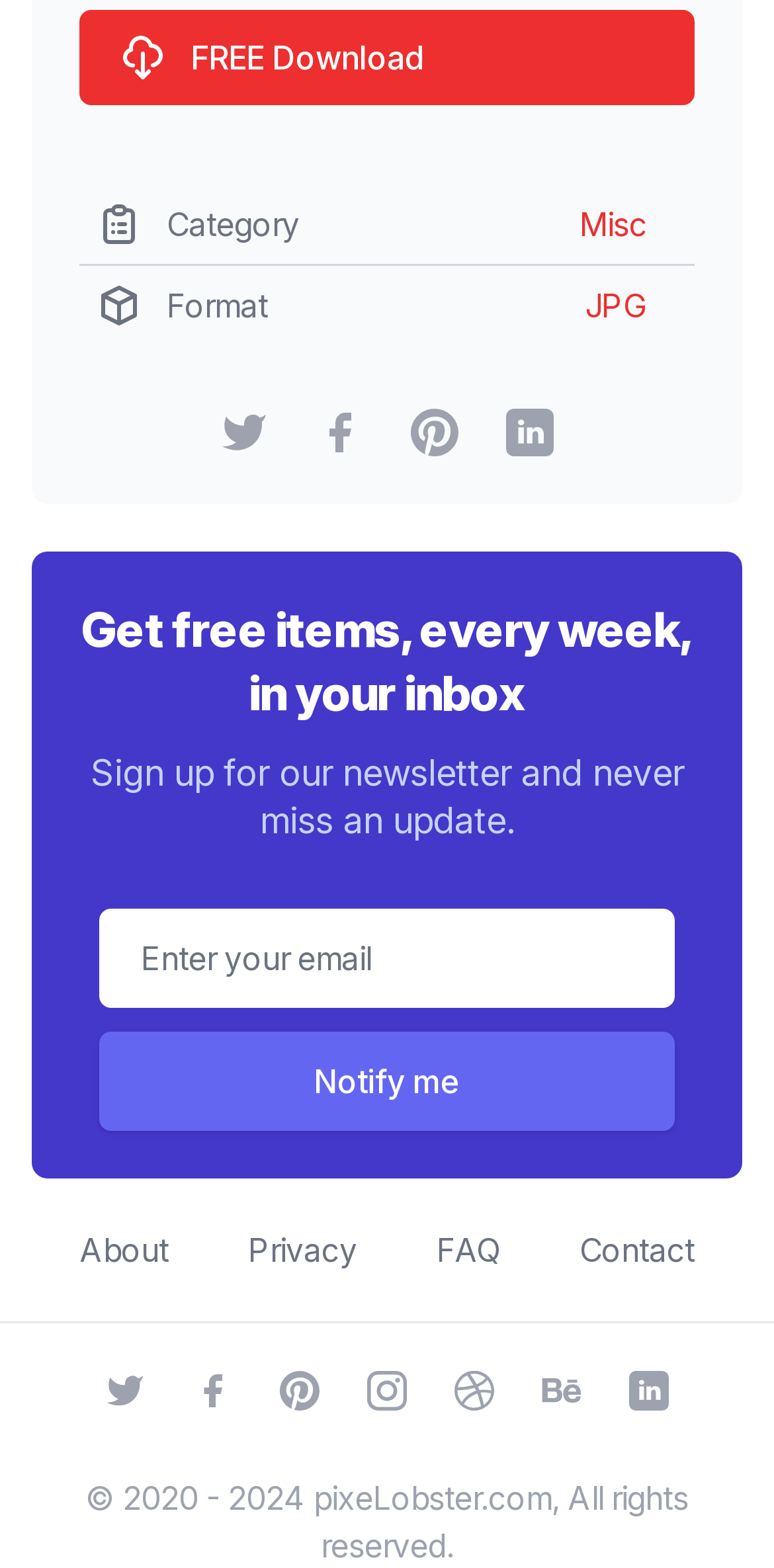How many social media links are there?
Analyze the image and deliver a detailed answer to the question.

I counted the number of link elements with social media icons, including Twitter, Facebook, Pinterest, LinkedIn, Instagram, Dribbble, and Behance.